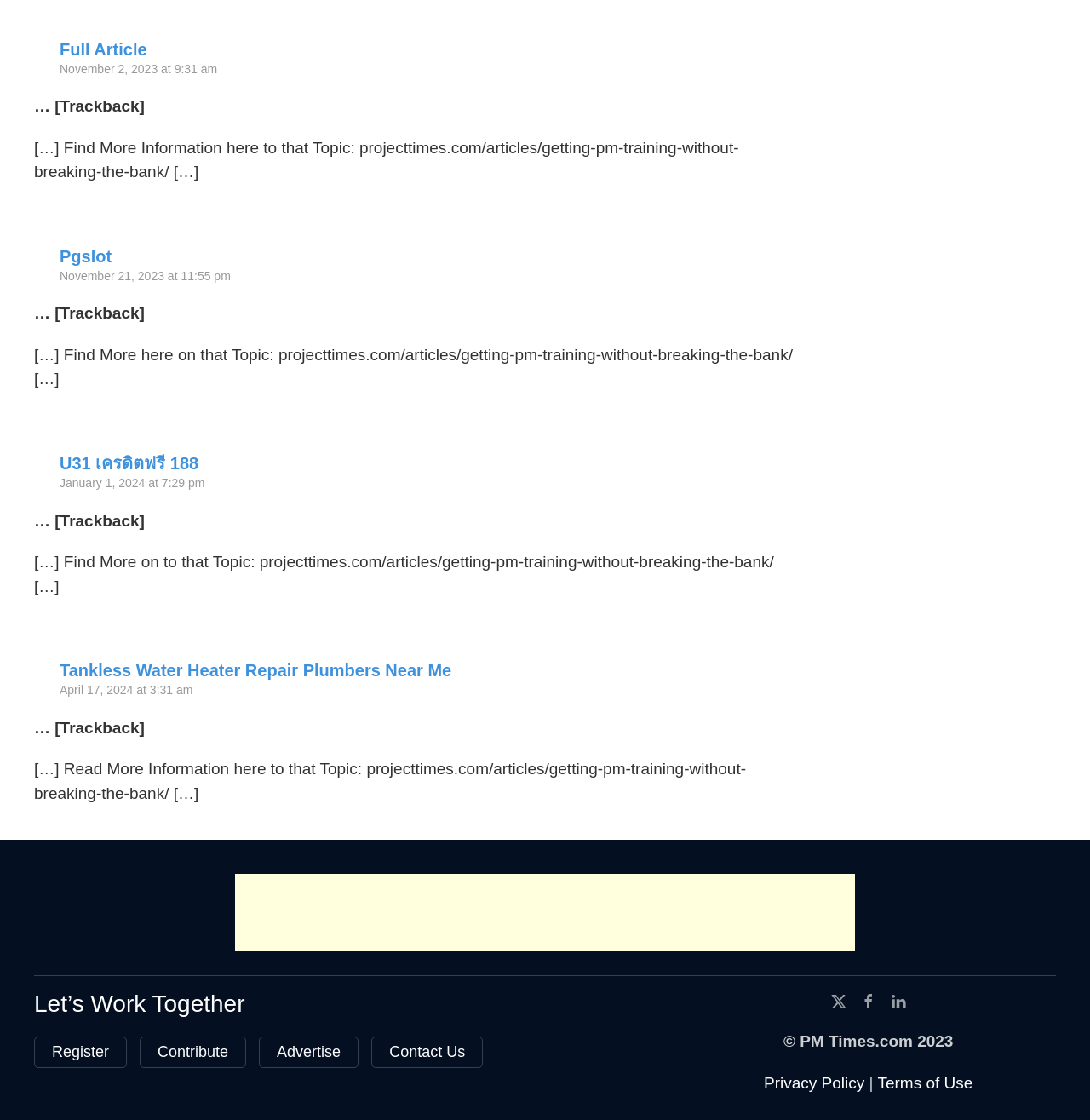Identify the bounding box coordinates necessary to click and complete the given instruction: "Open search".

None